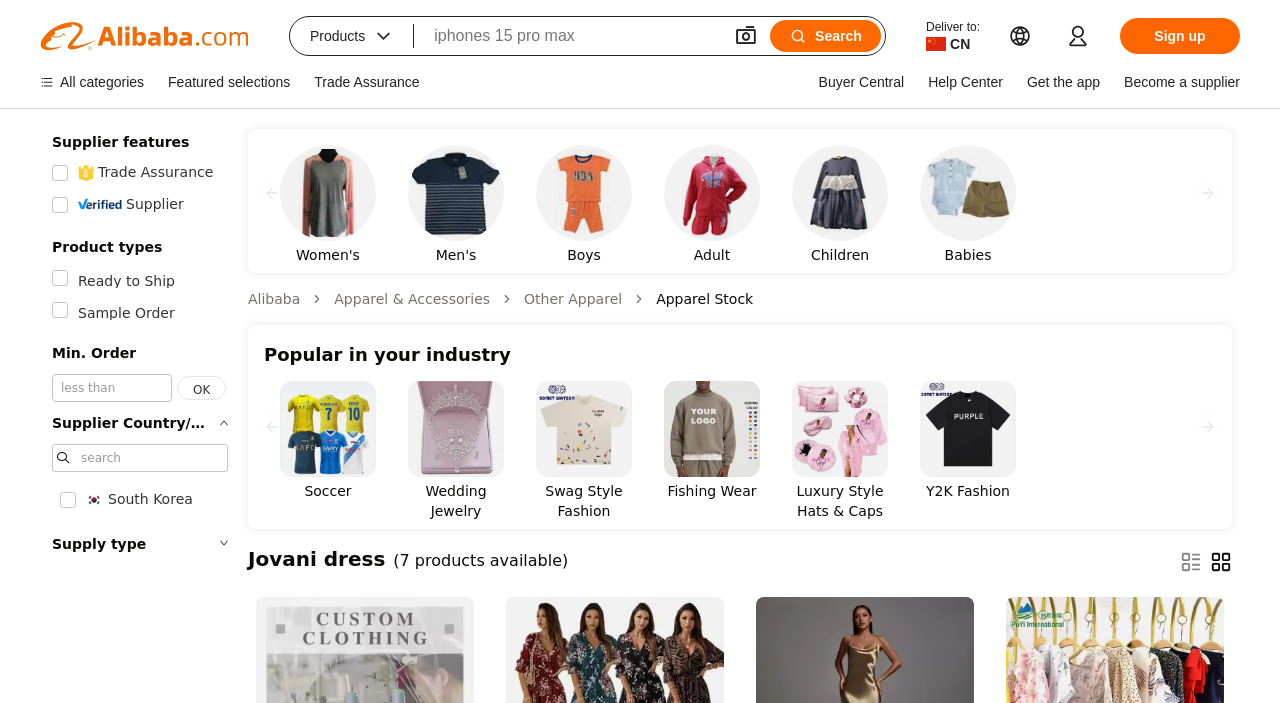Please specify the bounding box coordinates of the area that should be clicked to accomplish the following instruction: "Click on 'Is Worchestershire Sauce Vegan? Depends on One Thing'". The coordinates should consist of four float numbers between 0 and 1, i.e., [left, top, right, bottom].

None